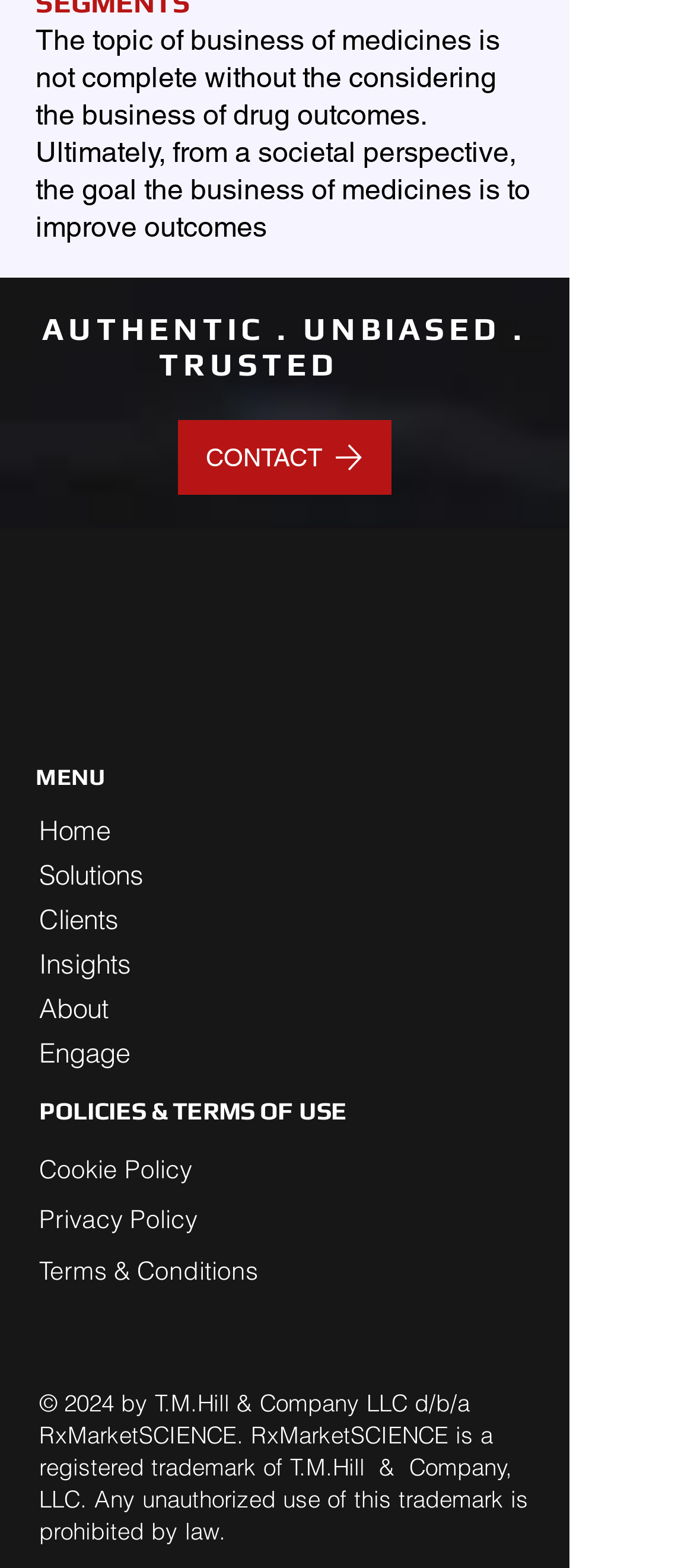Please give a short response to the question using one word or a phrase:
How many social media links are available?

4